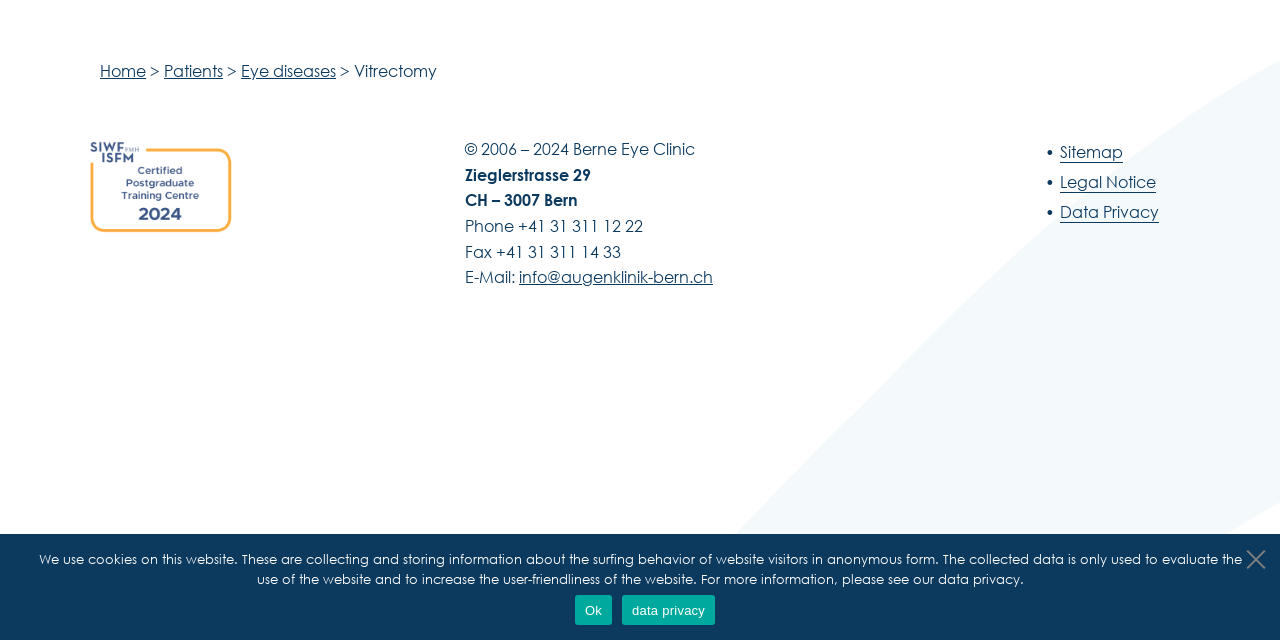Please determine the bounding box coordinates for the UI element described as: "Sitemap".

[0.809, 0.214, 0.889, 0.261]